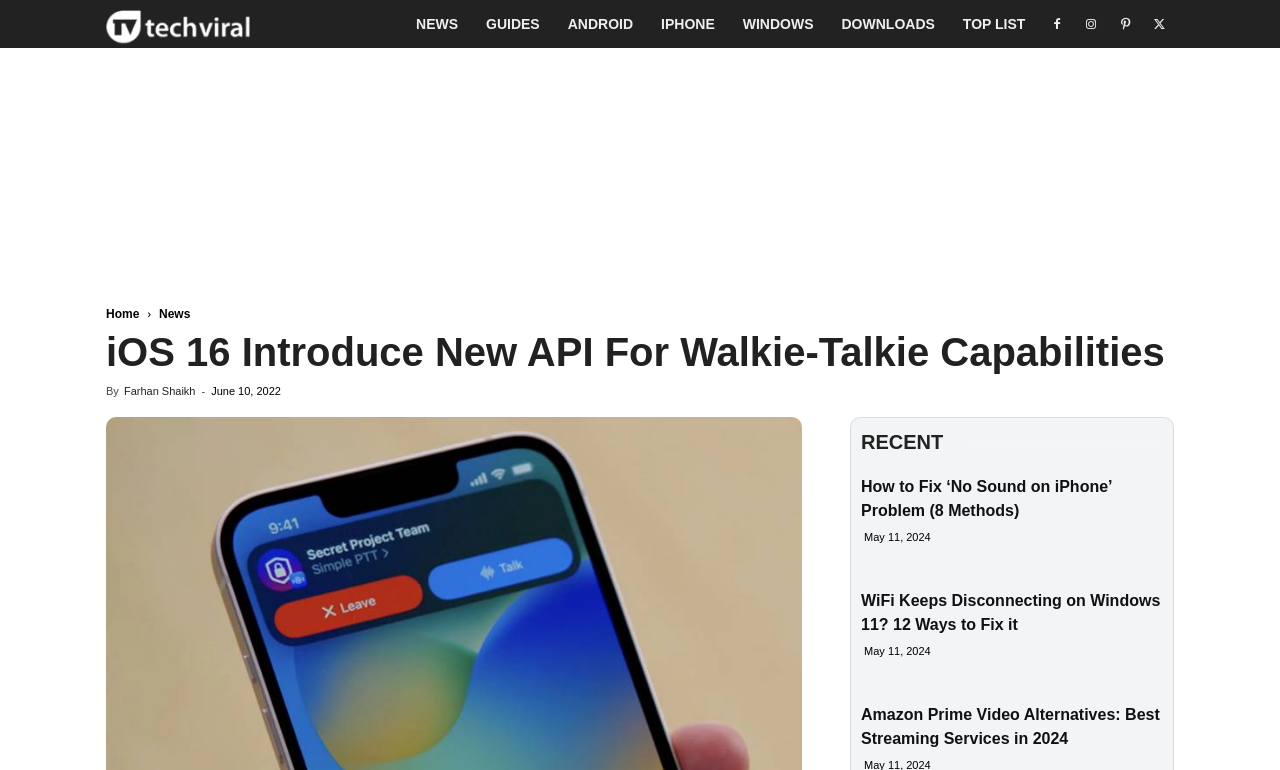Please provide a detailed answer to the question below based on the screenshot: 
Who is the author of the main article?

I looked at the main article section and found the author's name 'Farhan Shaikh' mentioned below the title of the article.